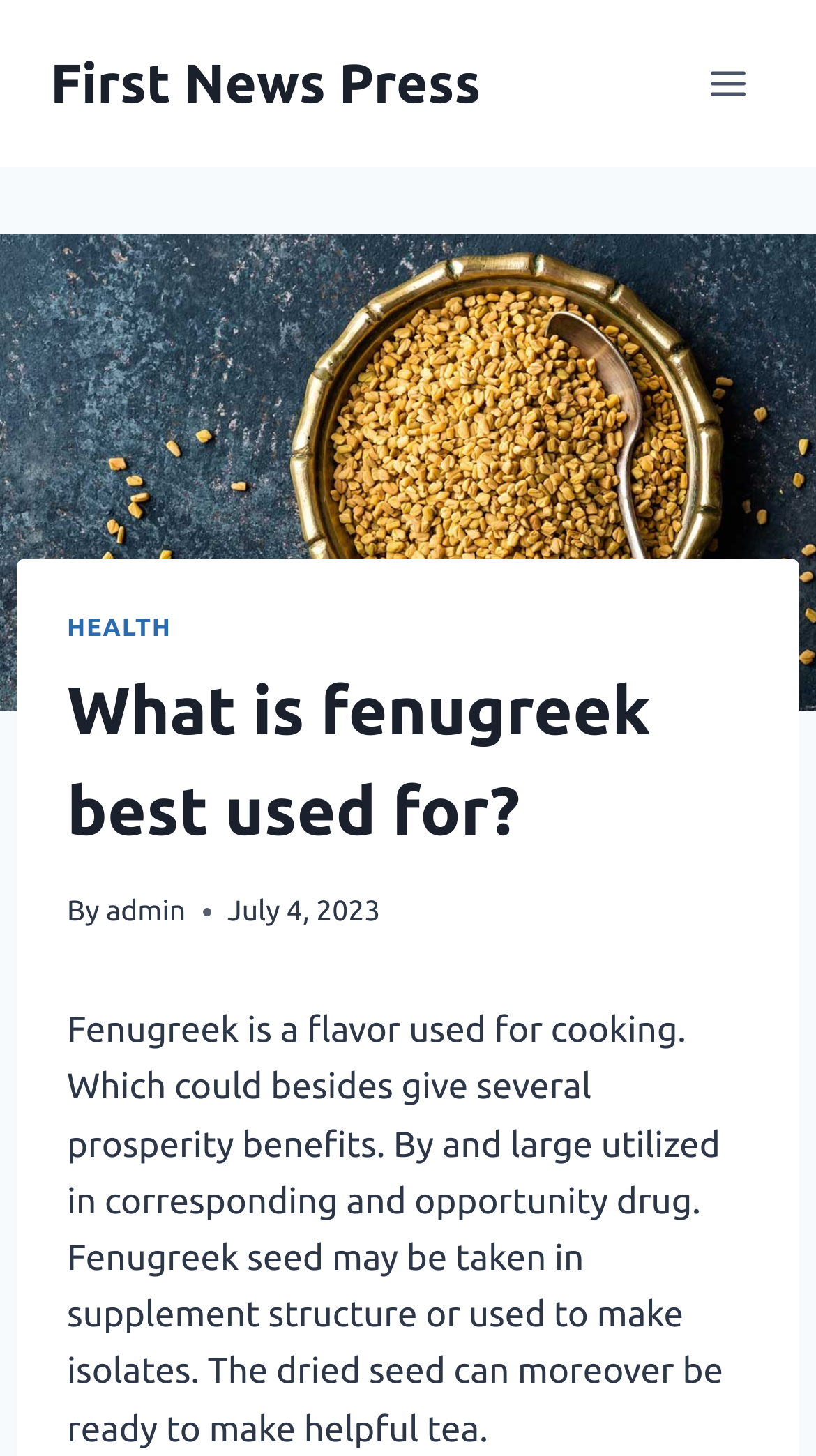Based on the element description: "Health", identify the bounding box coordinates for this UI element. The coordinates must be four float numbers between 0 and 1, listed as [left, top, right, bottom].

[0.082, 0.422, 0.21, 0.441]